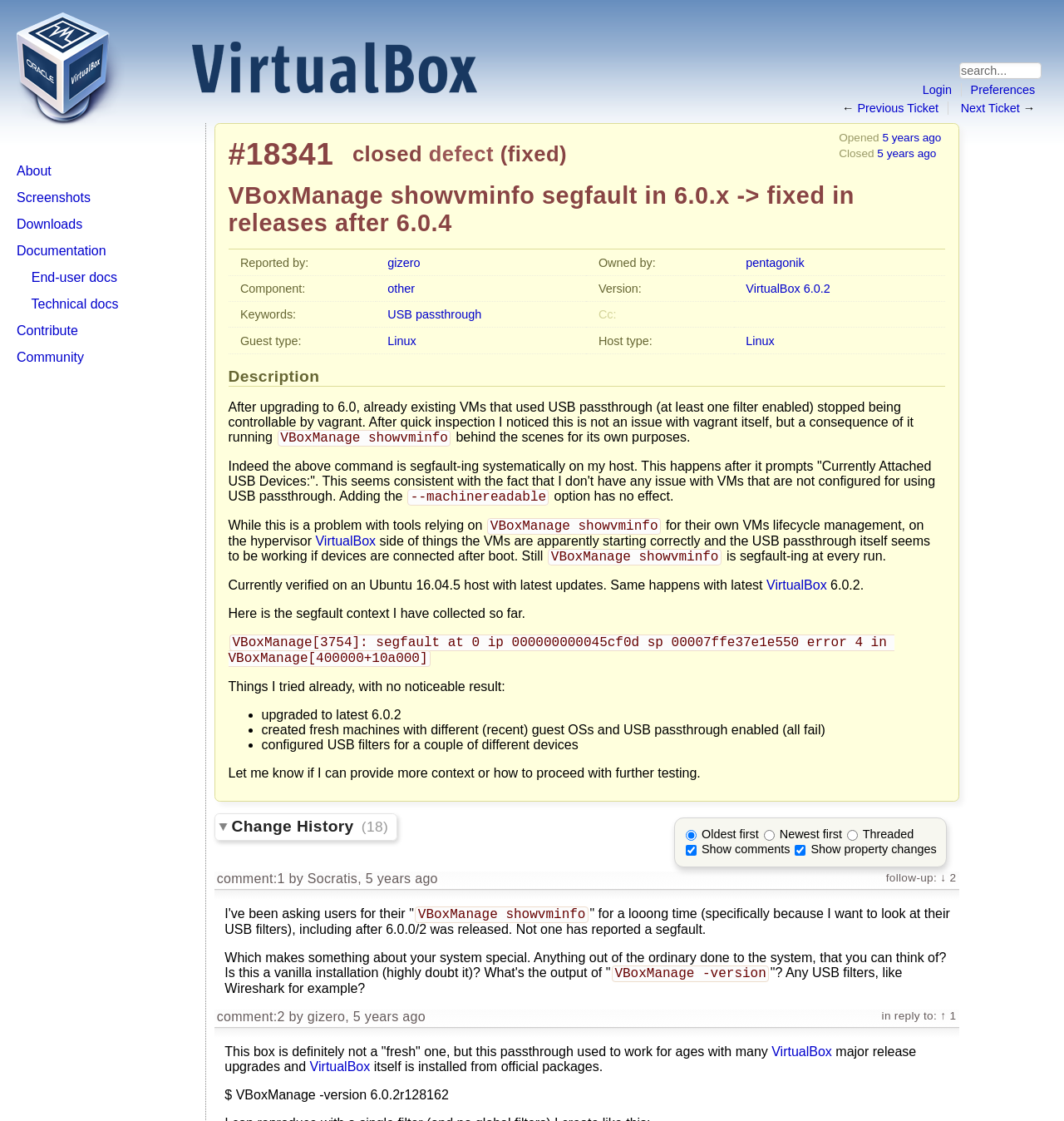What is the version of VirtualBox where the issue was found?
Please answer the question with a detailed and comprehensive explanation.

According to the description, the issue was found in VirtualBox 6.0.2, which is mentioned as the version of VirtualBox where the VBoxManage showvminfo command is segfaulting.